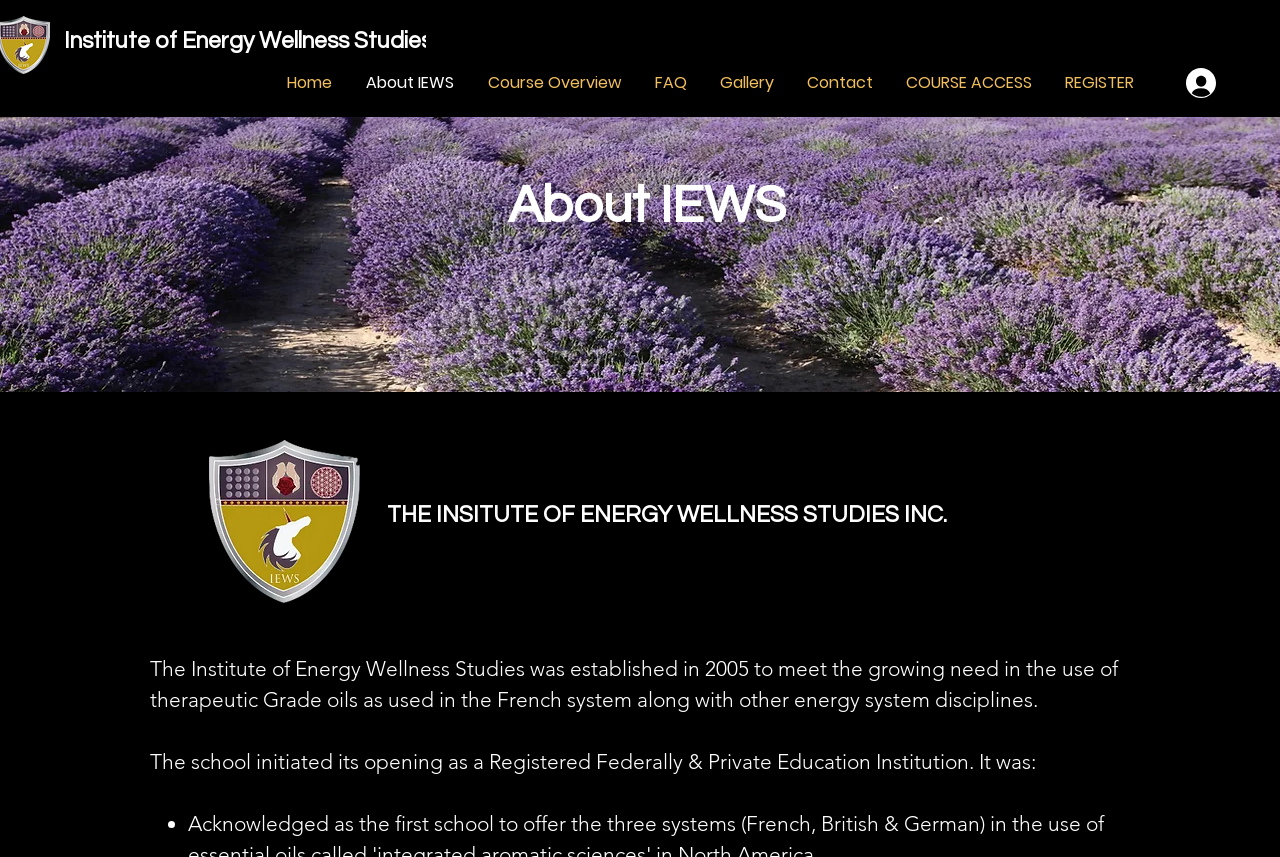Find the bounding box coordinates of the clickable region needed to perform the following instruction: "Click the 'REGISTER' link". The coordinates should be provided as four float numbers between 0 and 1, i.e., [left, top, right, bottom].

[0.819, 0.074, 0.898, 0.12]